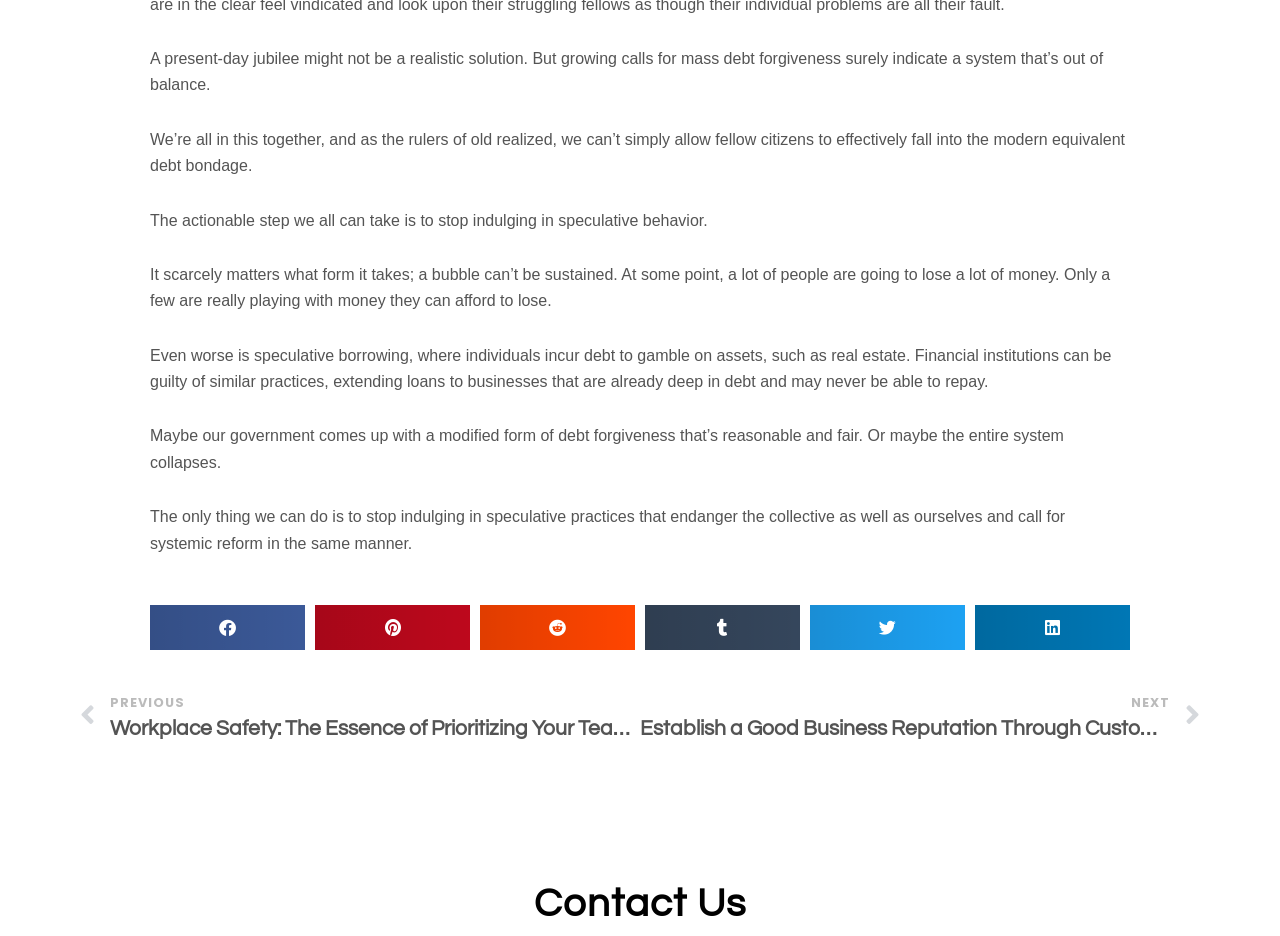Find the bounding box coordinates of the element to click in order to complete the given instruction: "Go to previous article."

[0.062, 0.737, 0.5, 0.794]